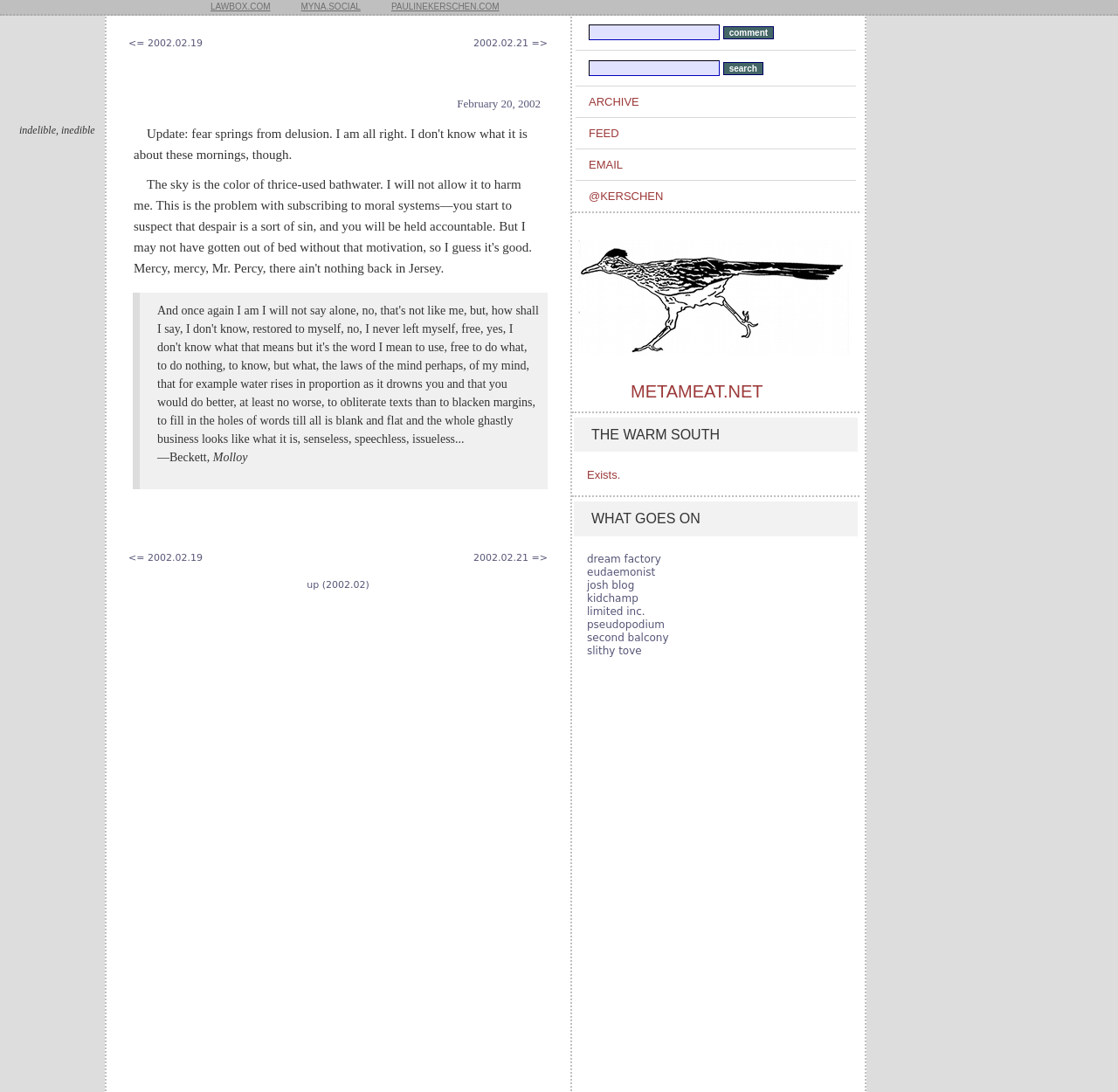Answer briefly with one word or phrase:
What is the purpose of the textbox above the 'comment' button?

To enter a comment